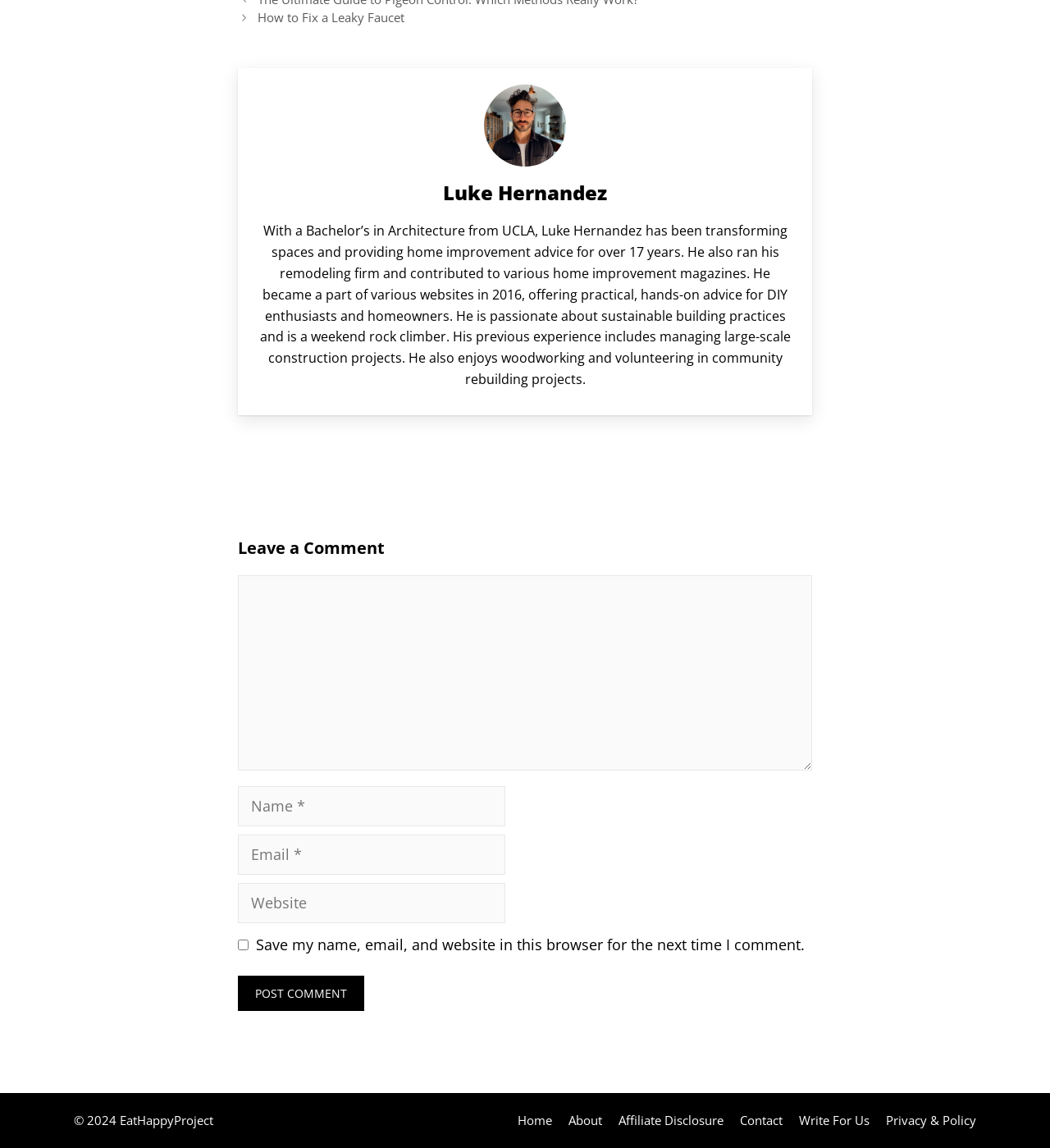Determine the bounding box coordinates of the section to be clicked to follow the instruction: "Enter your name". The coordinates should be given as four float numbers between 0 and 1, formatted as [left, top, right, bottom].

[0.227, 0.685, 0.481, 0.72]